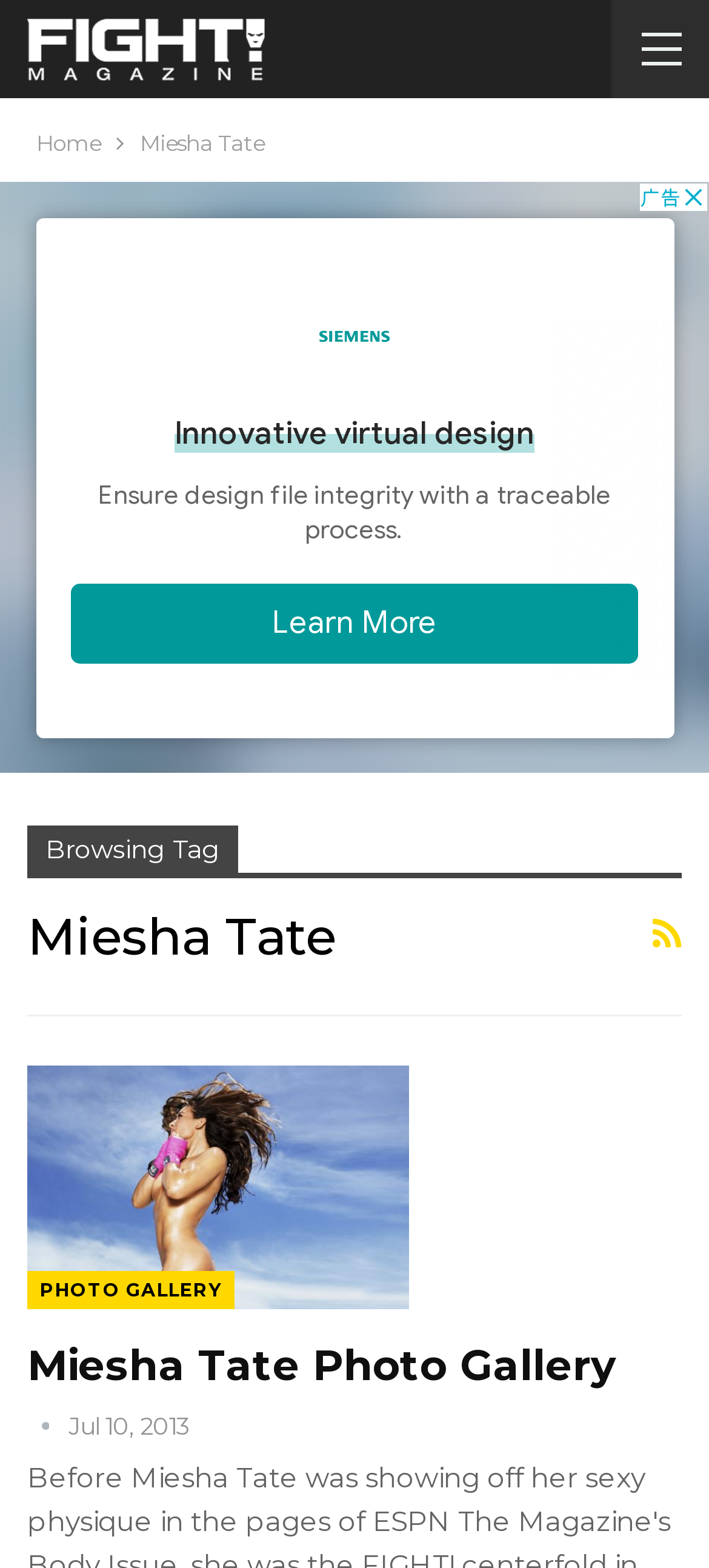Answer the question briefly using a single word or phrase: 
What is the purpose of the icon with code ''?

Unknown